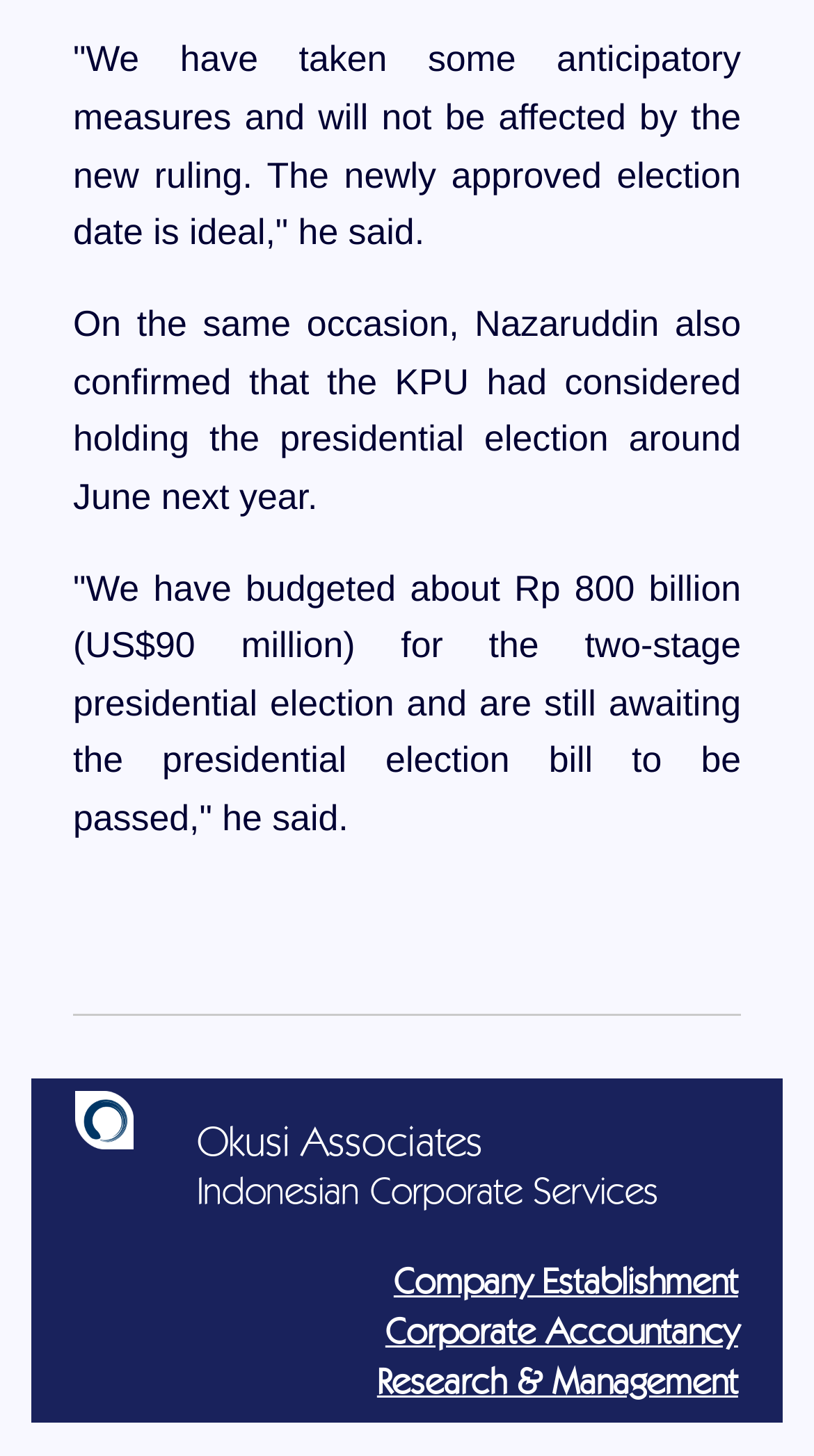What is the orientation of the separator element?
Provide a one-word or short-phrase answer based on the image.

horizontal